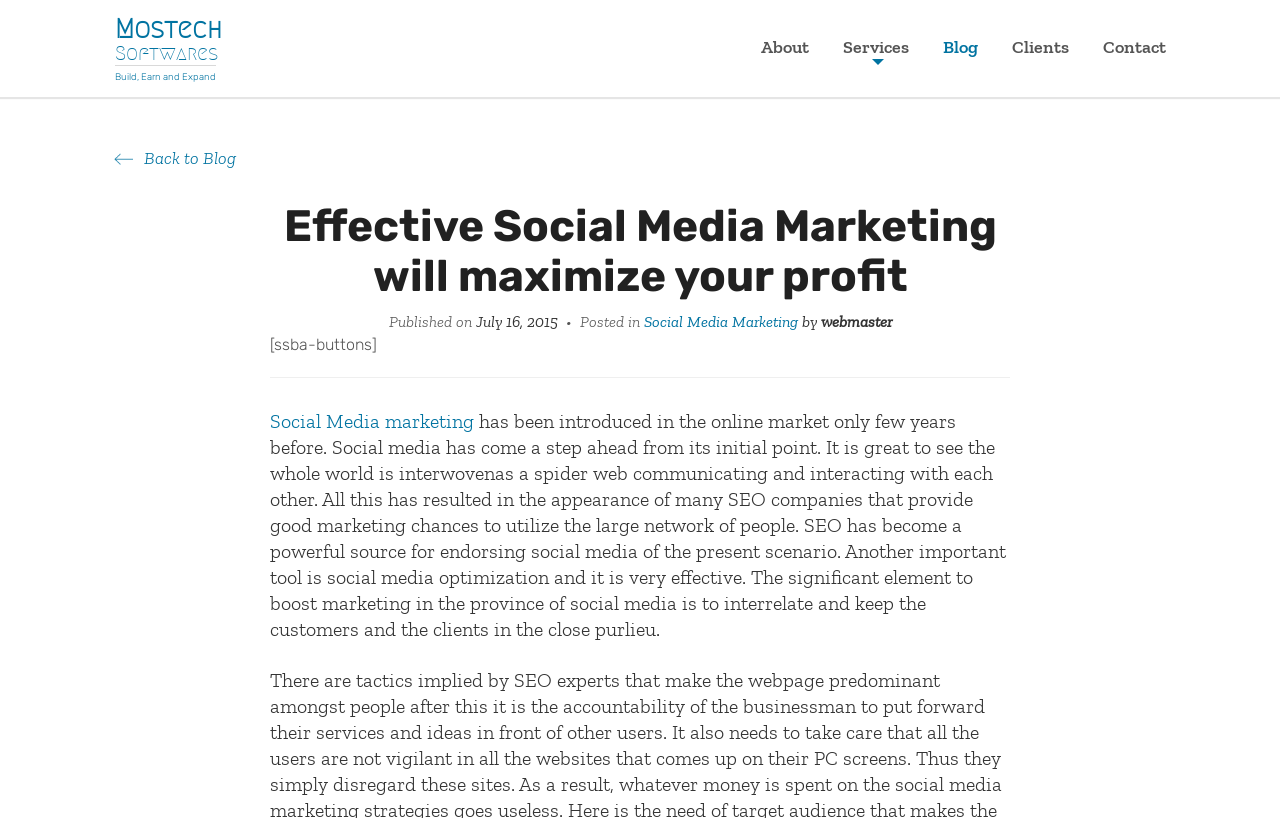Can you determine the bounding box coordinates of the area that needs to be clicked to fulfill the following instruction: "Read about the company"?

[0.595, 0.044, 0.632, 0.071]